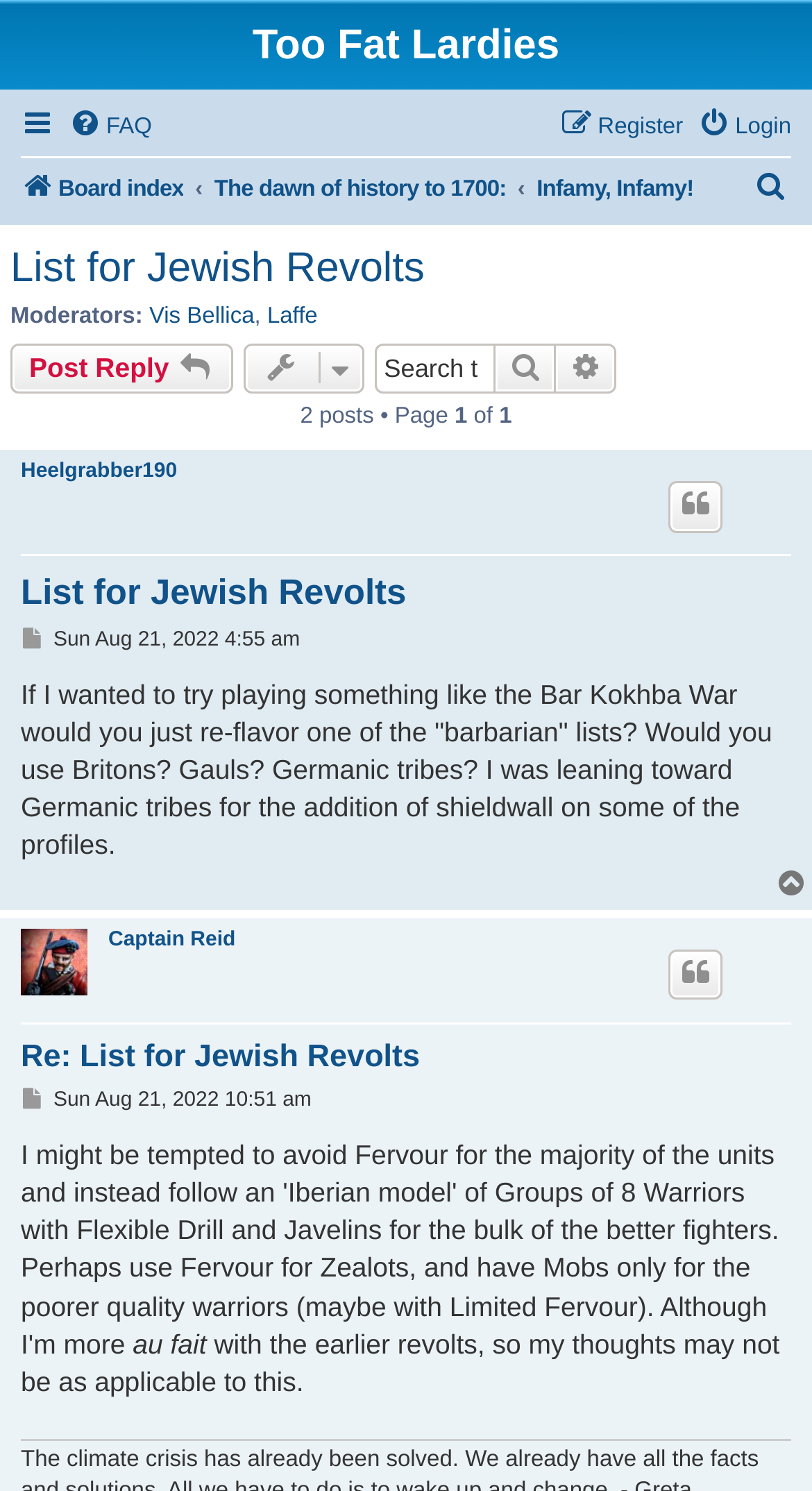Please identify the bounding box coordinates of where to click in order to follow the instruction: "Go to the next page".

[0.56, 0.271, 0.575, 0.288]